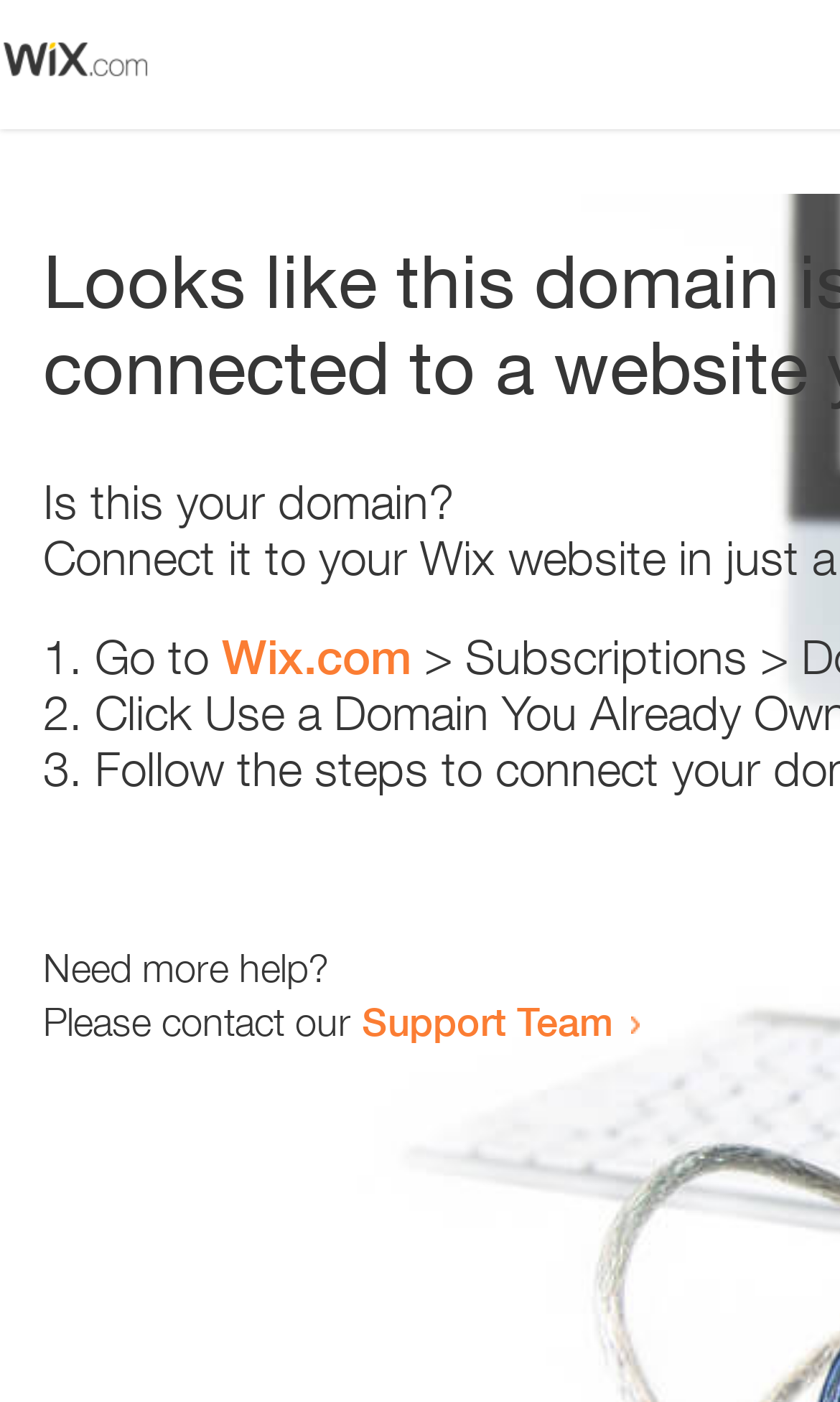Determine the bounding box coordinates of the UI element described by: "Wix.com".

[0.264, 0.449, 0.49, 0.488]